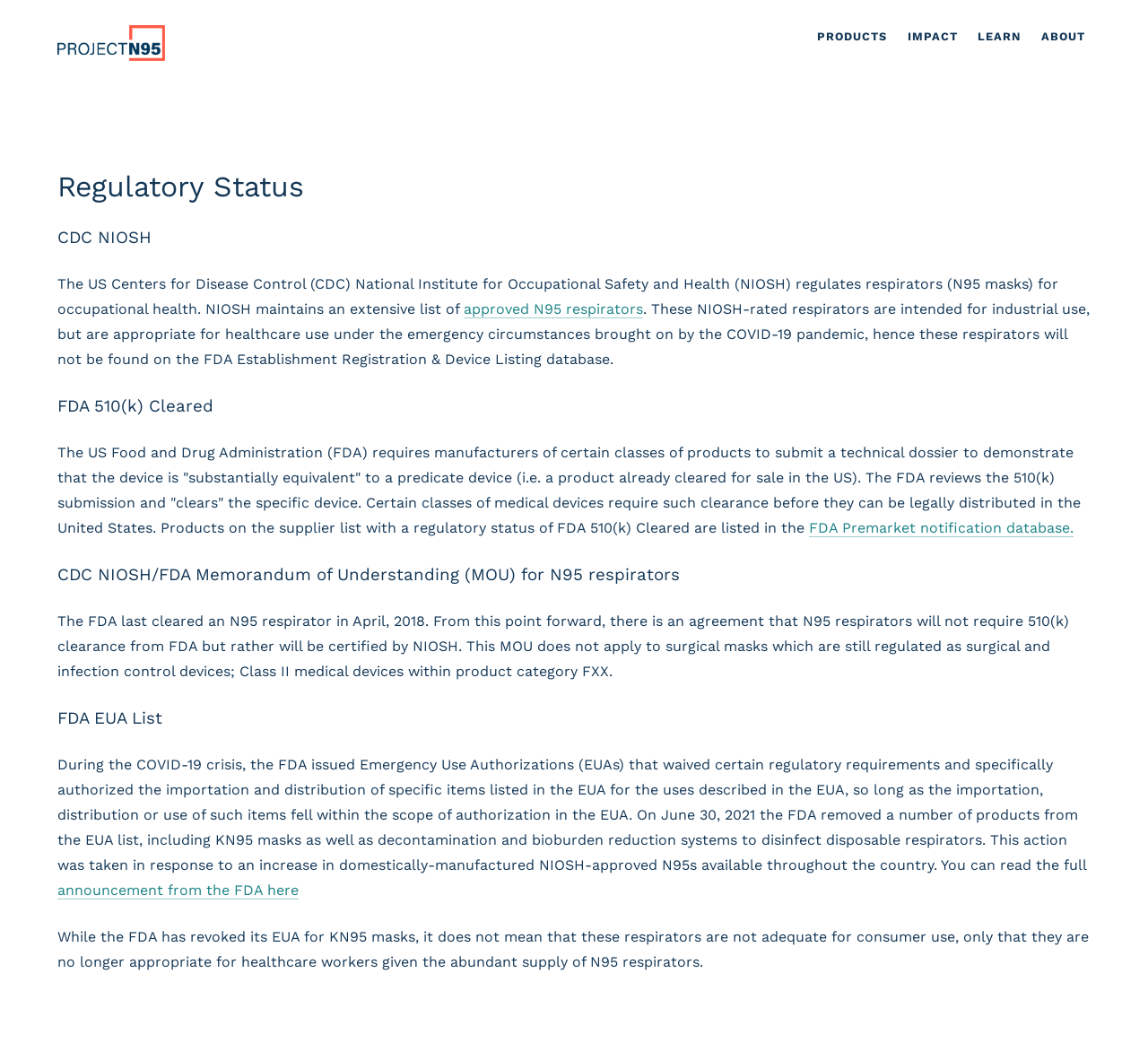Provide the bounding box coordinates of the area you need to click to execute the following instruction: "Learn more about regulatory status".

[0.05, 0.156, 0.95, 0.196]